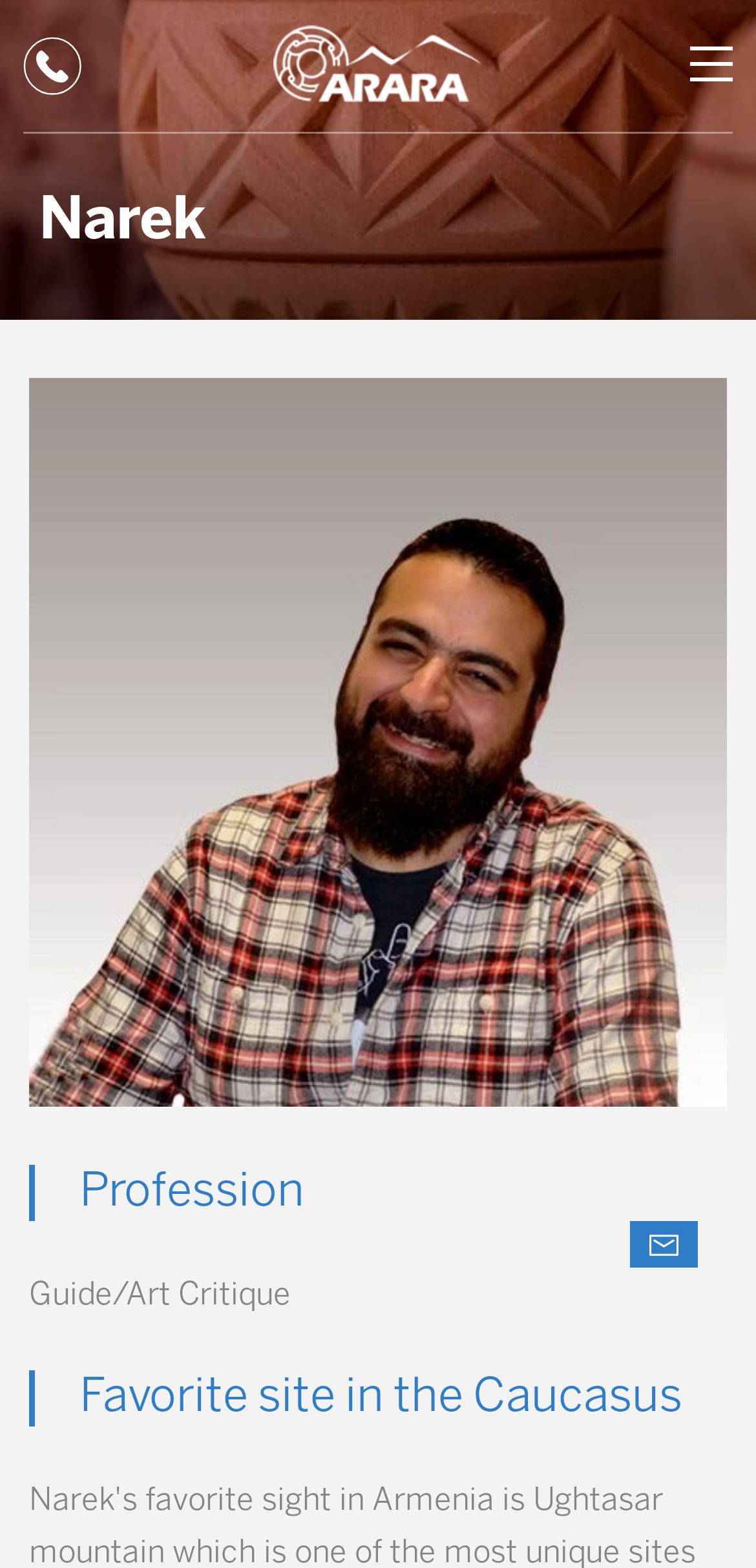Determine the coordinates of the bounding box for the clickable area needed to execute this instruction: "Read the article 'Happy Birthday, Macintosh!'".

None